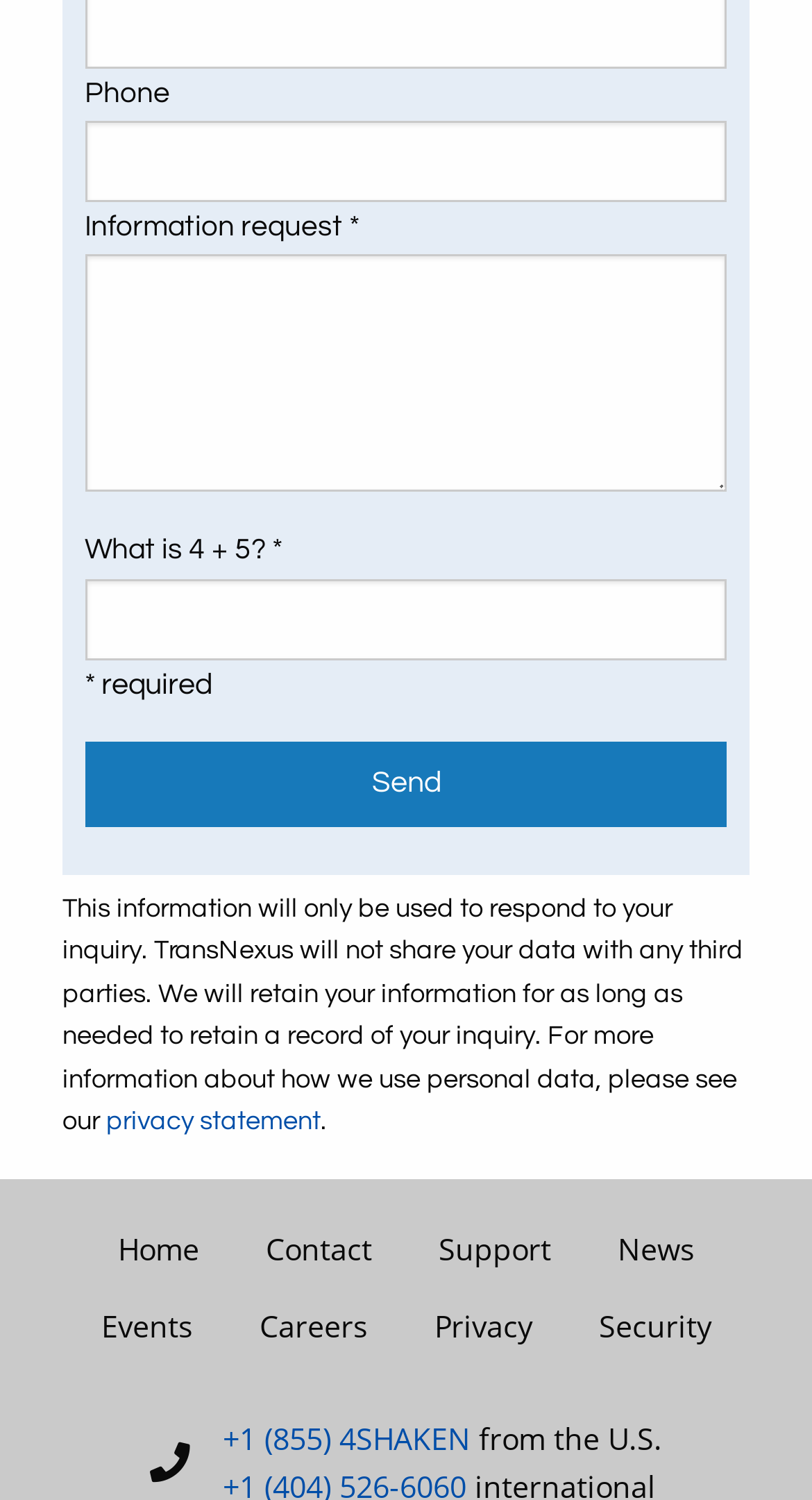Please identify the coordinates of the bounding box that should be clicked to fulfill this instruction: "Read privacy statement".

[0.131, 0.739, 0.395, 0.757]